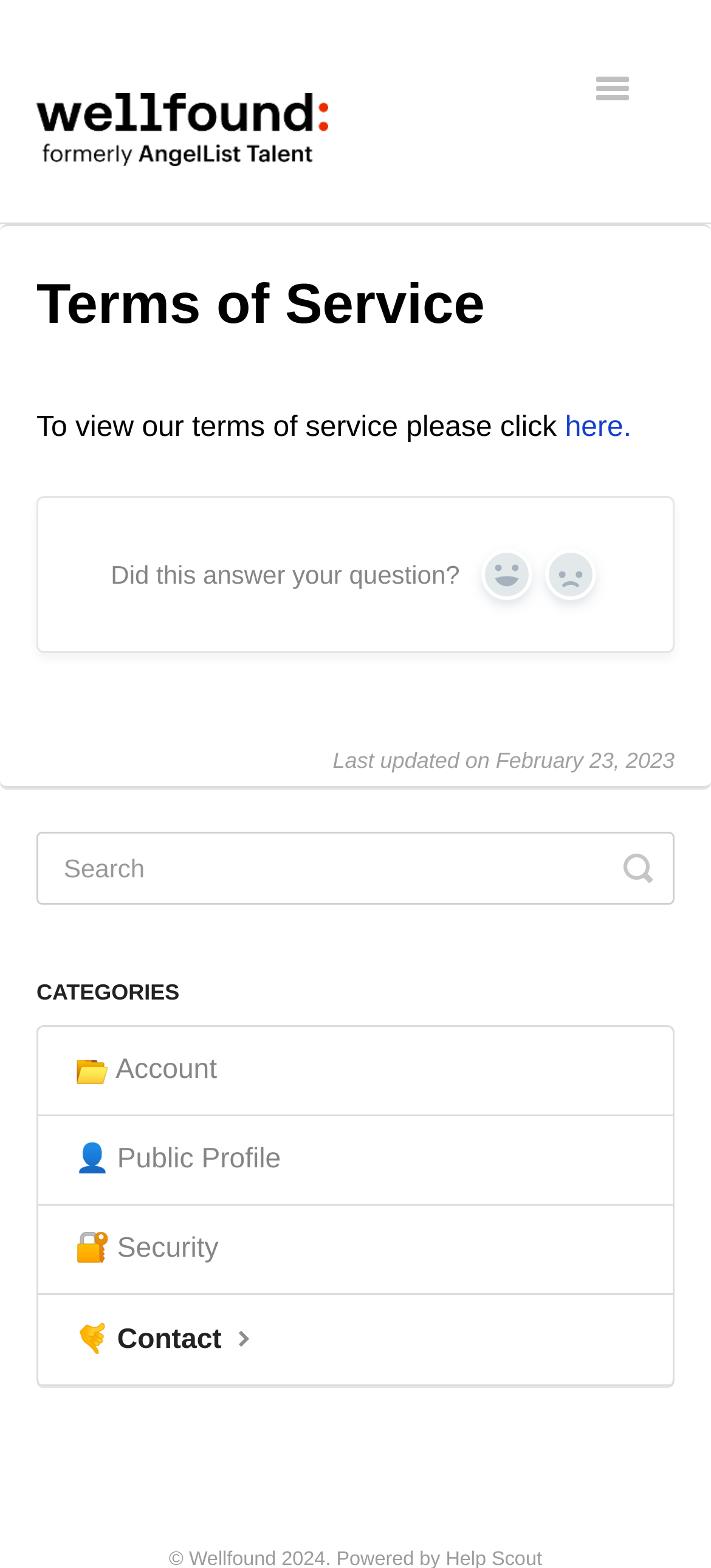Provide a single word or phrase to answer the given question: 
What is the topic of the article on this webpage?

Terms of Service